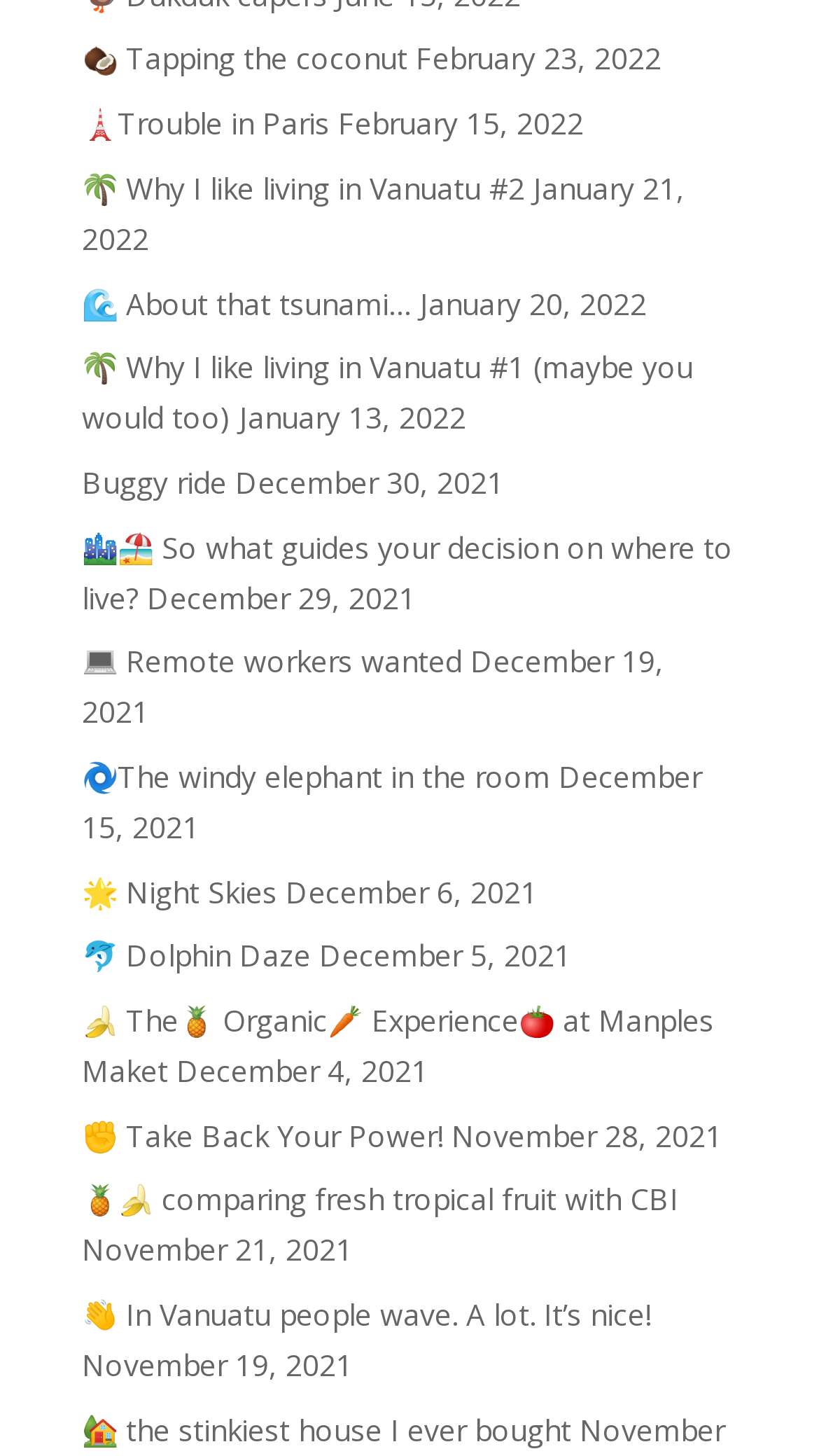Locate the bounding box coordinates of the clickable region necessary to complete the following instruction: "Open the post 'About that tsunami…'". Provide the coordinates in the format of four float numbers between 0 and 1, i.e., [left, top, right, bottom].

[0.1, 0.194, 0.503, 0.222]